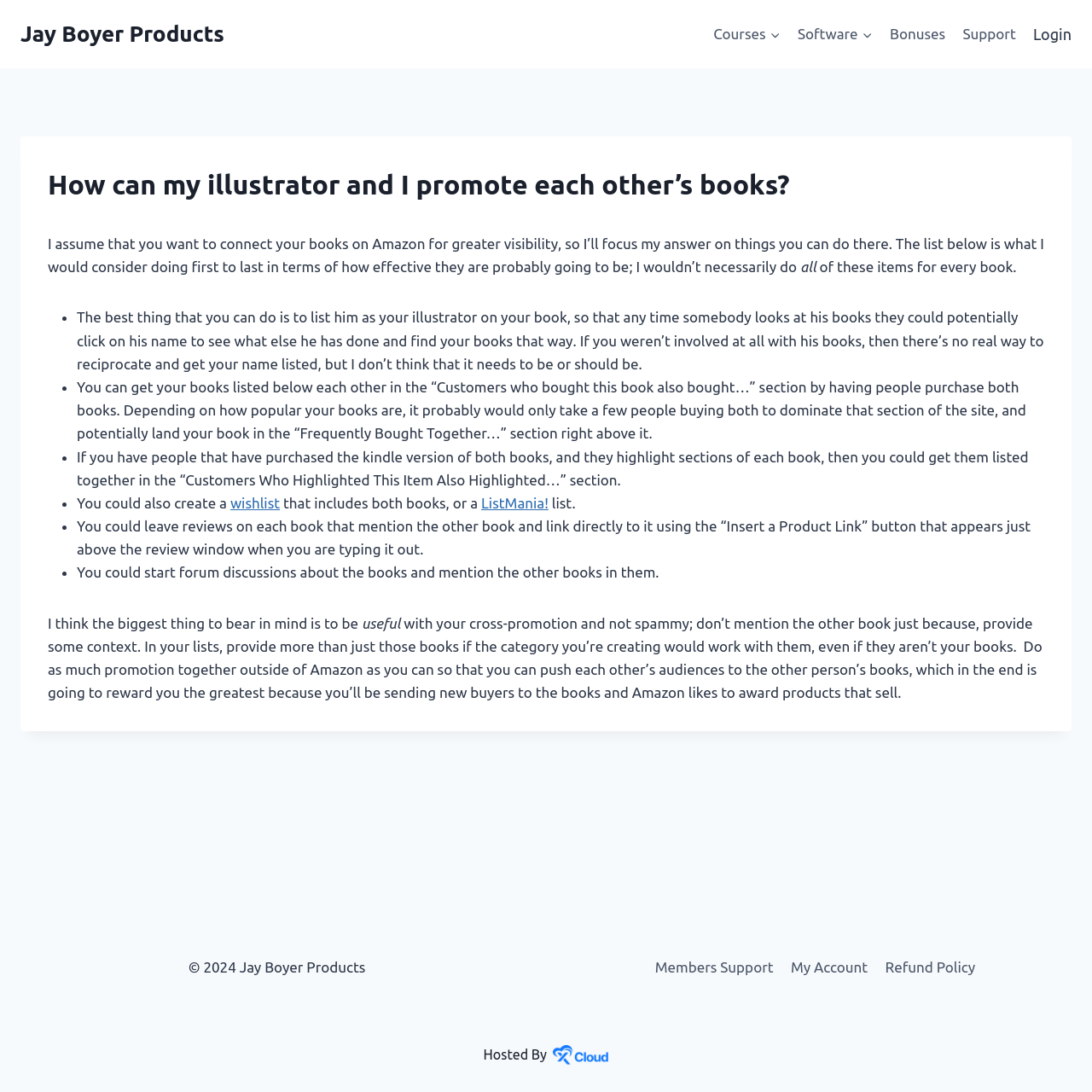What is the purpose of the 'Customers who bought this book also bought…' section?
Using the visual information, respond with a single word or phrase.

To show related books